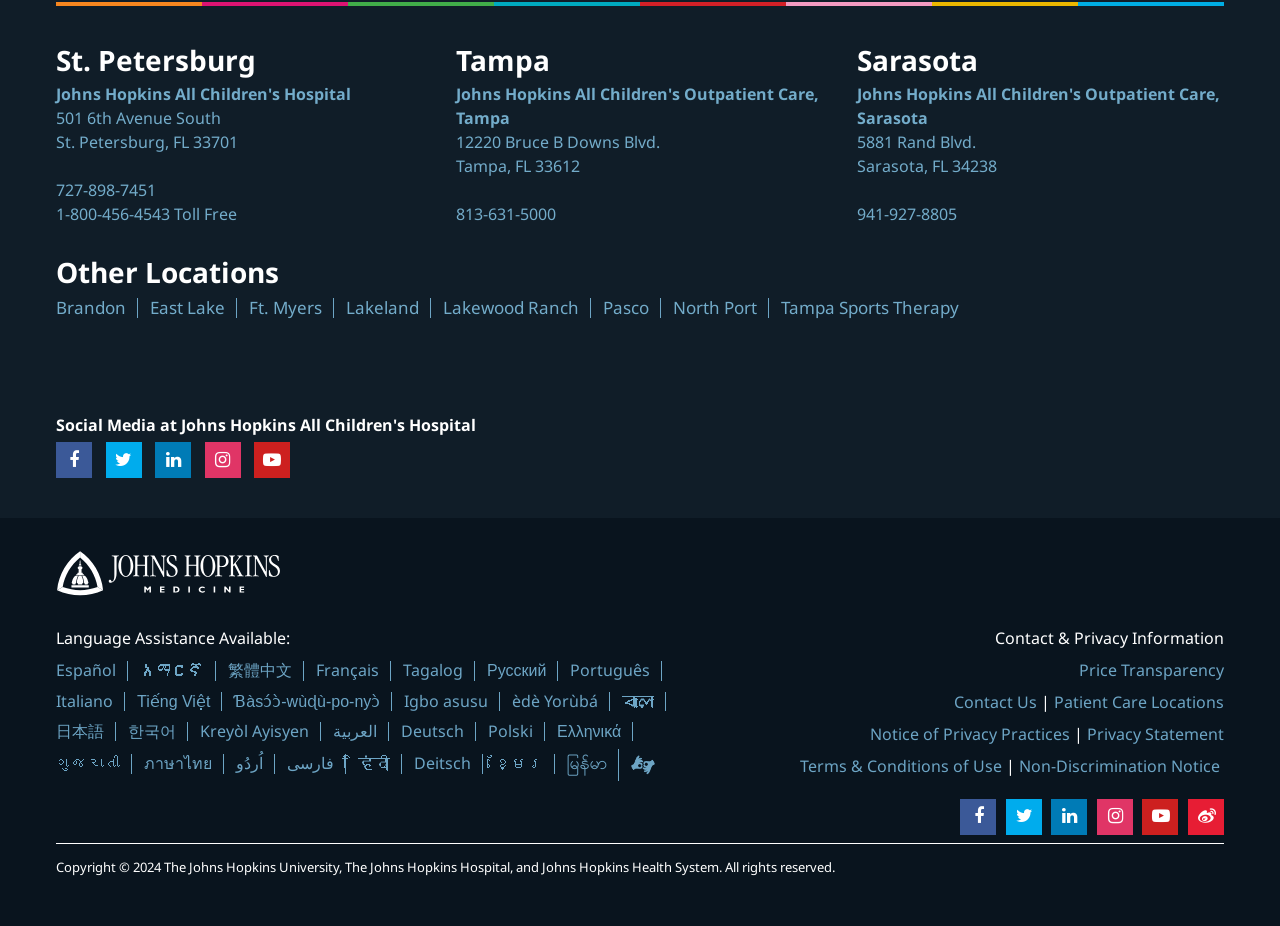Please provide a comprehensive answer to the question based on the screenshot: How many languages are available for language assistance?

I counted the number of links under the 'Language Assistance Available' heading, which represents the different languages available for assistance.